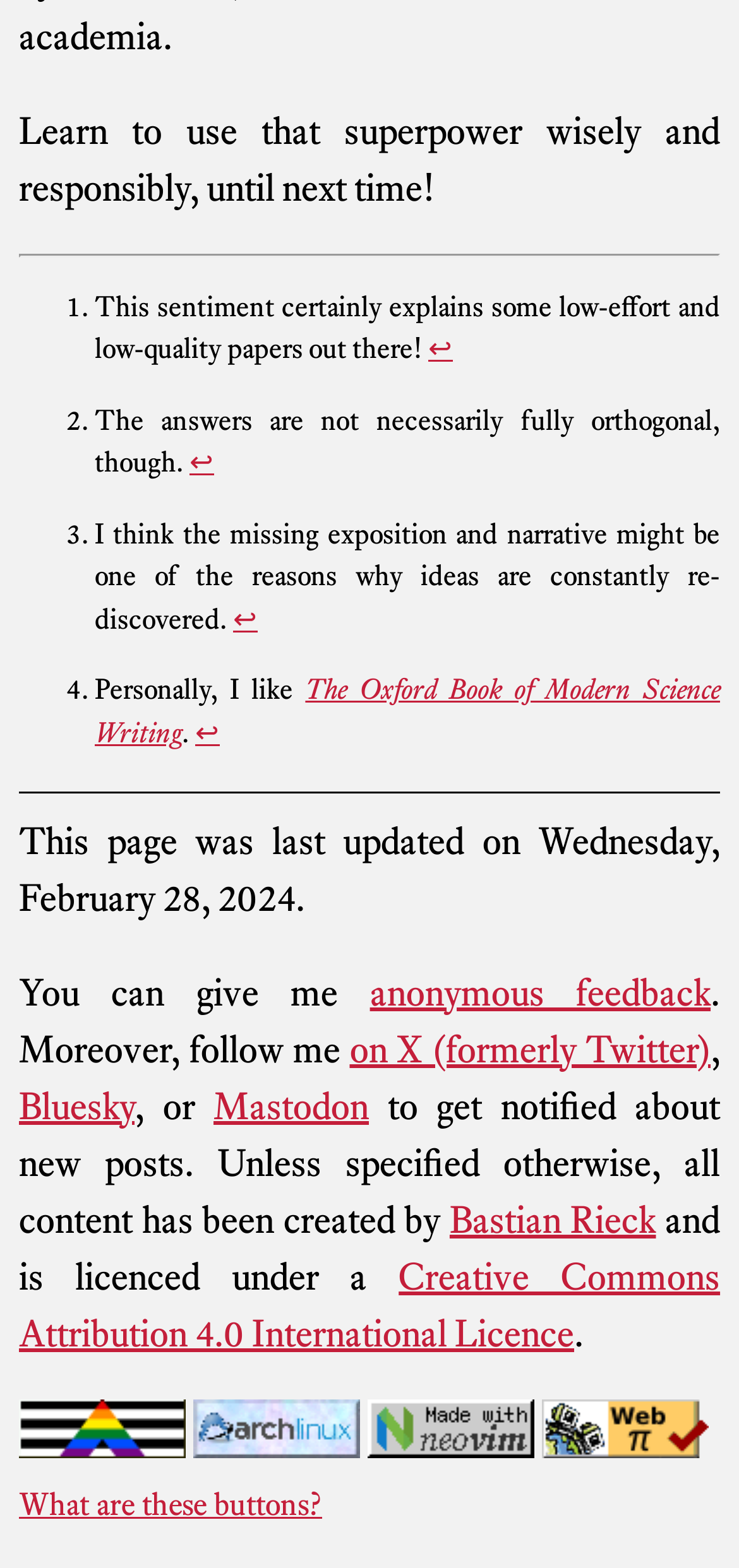Locate the bounding box of the UI element with the following description: "anonymous feedback".

[0.501, 0.619, 0.962, 0.648]